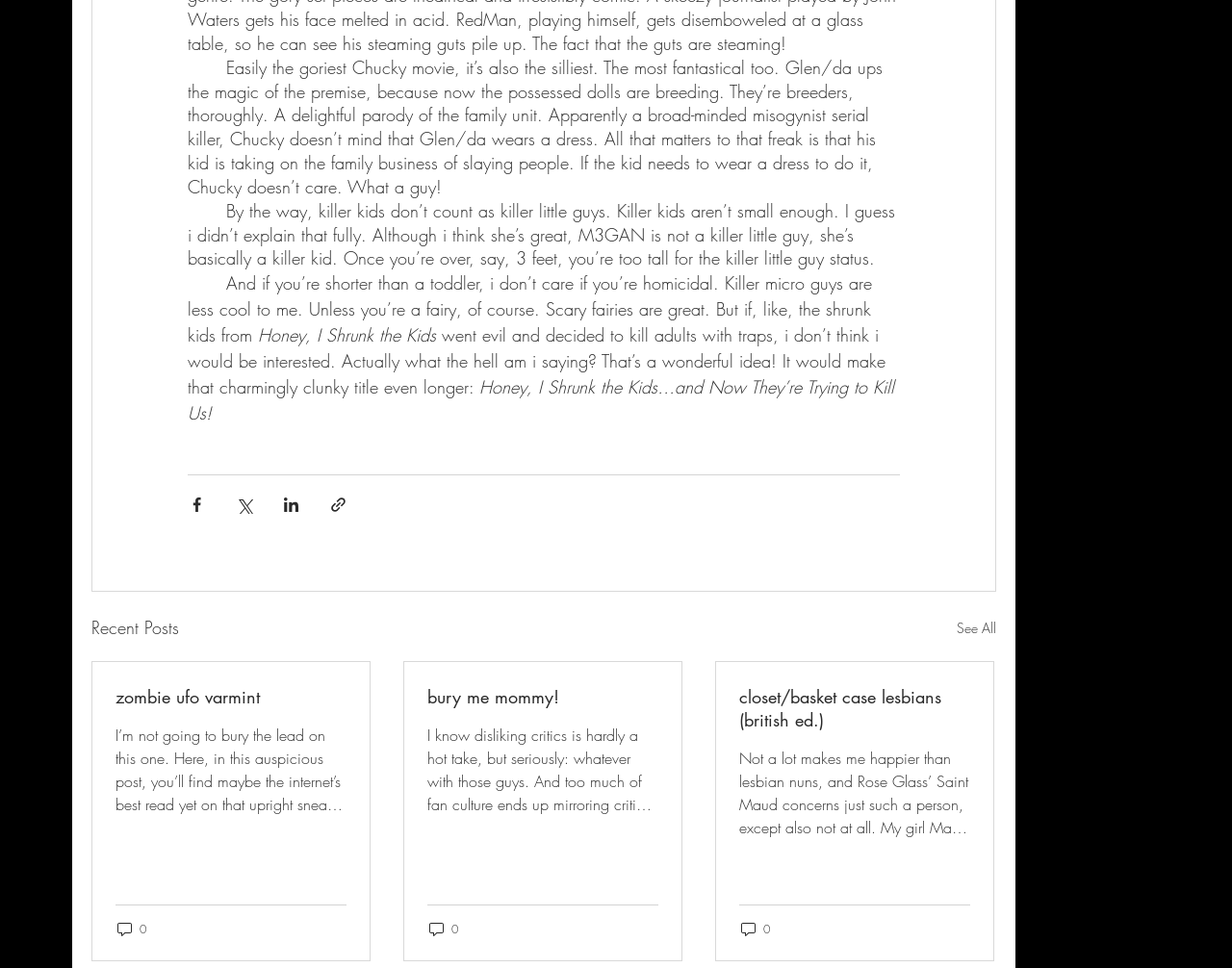Locate the bounding box coordinates of the element you need to click to accomplish the task described by this instruction: "Share via link".

[0.267, 0.512, 0.282, 0.53]